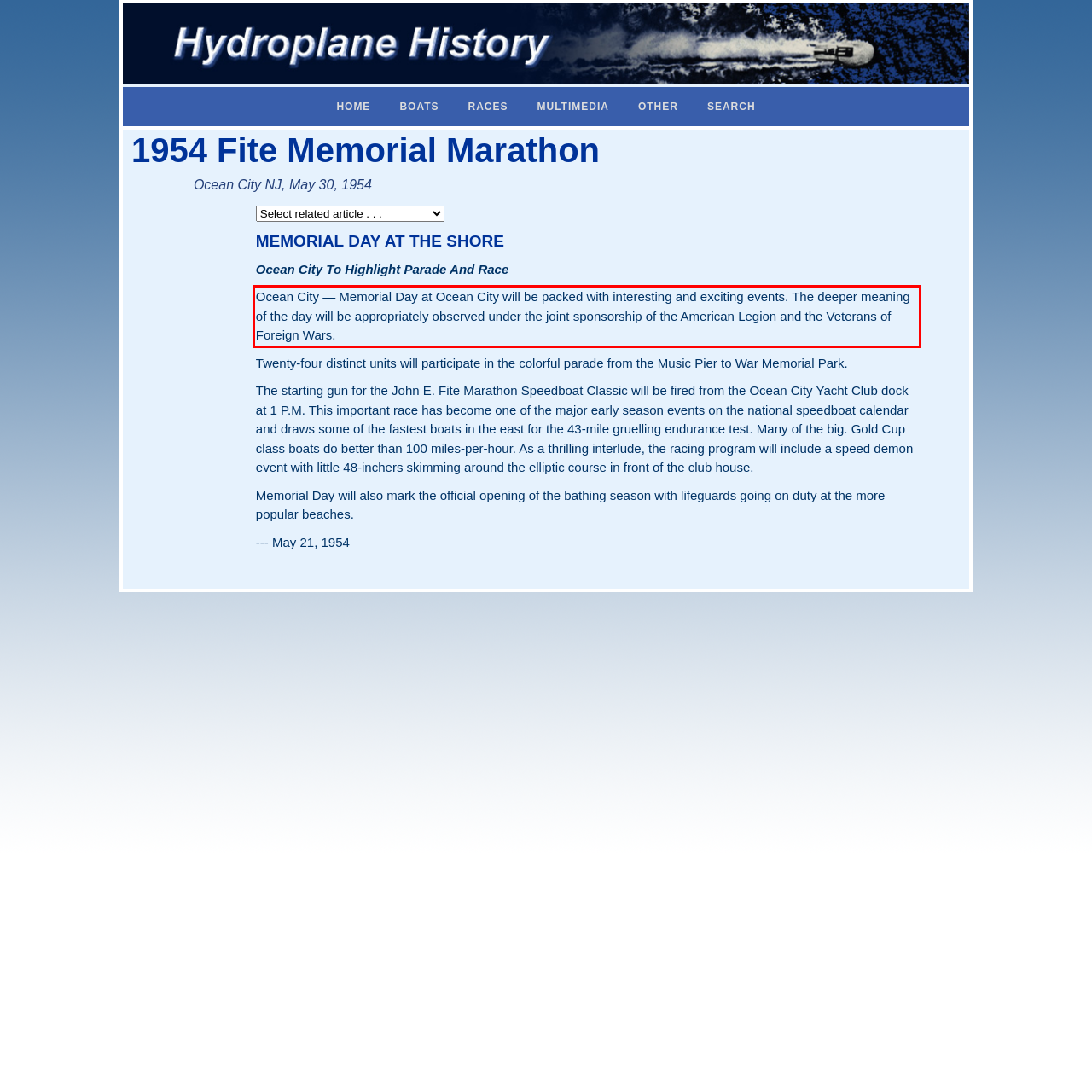The screenshot you have been given contains a UI element surrounded by a red rectangle. Use OCR to read and extract the text inside this red rectangle.

Ocean City — Memorial Day at Ocean City will be packed with interesting and exciting events. The deeper meaning of the day will be appropriately observed under the joint sponsorship of the American Legion and the Veterans of Foreign Wars.